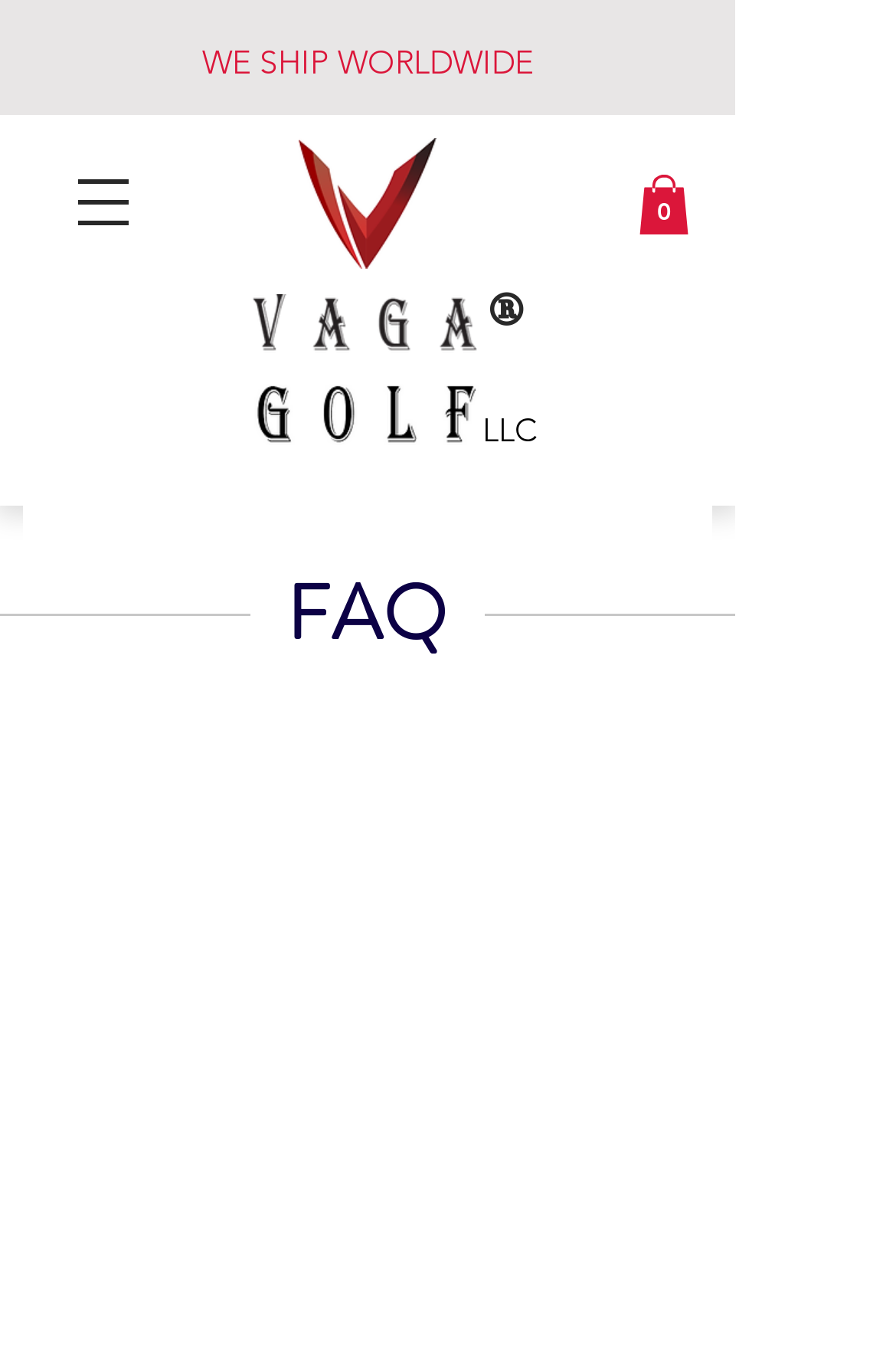Provide the bounding box for the UI element matching this description: "0".

[0.713, 0.128, 0.769, 0.172]